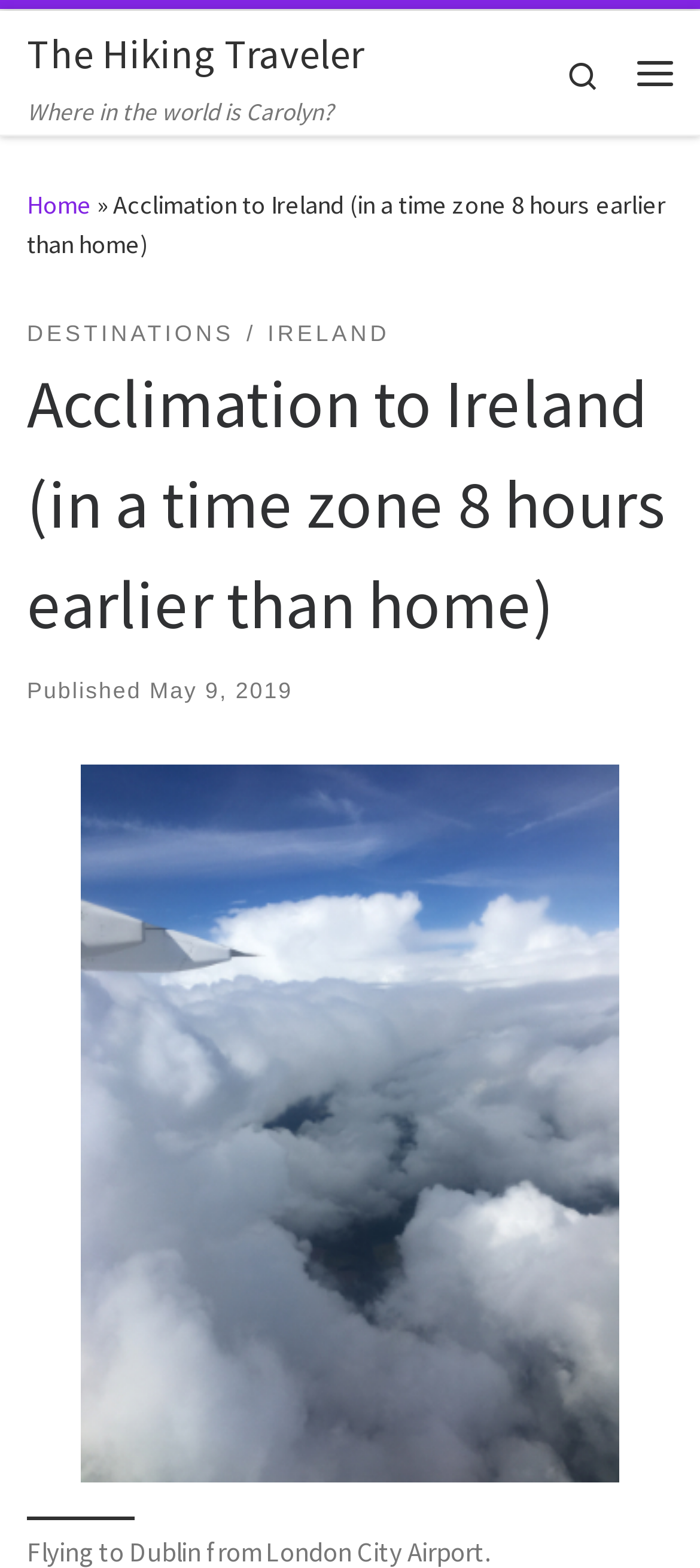What is the author of the article?
Based on the visual, give a brief answer using one word or a short phrase.

Not specified